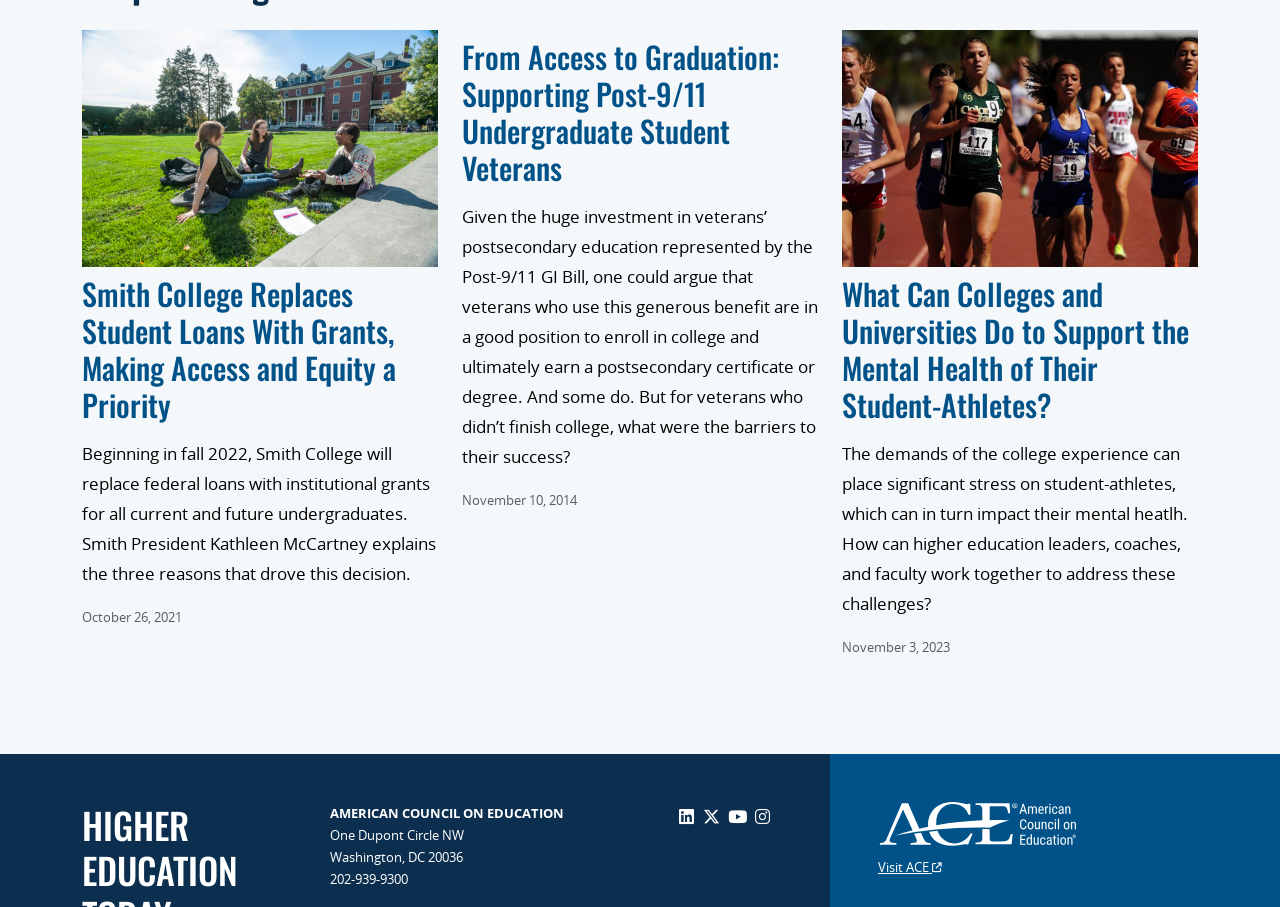Locate the bounding box coordinates of the item that should be clicked to fulfill the instruction: "Visit ACE".

[0.686, 0.944, 0.908, 0.968]